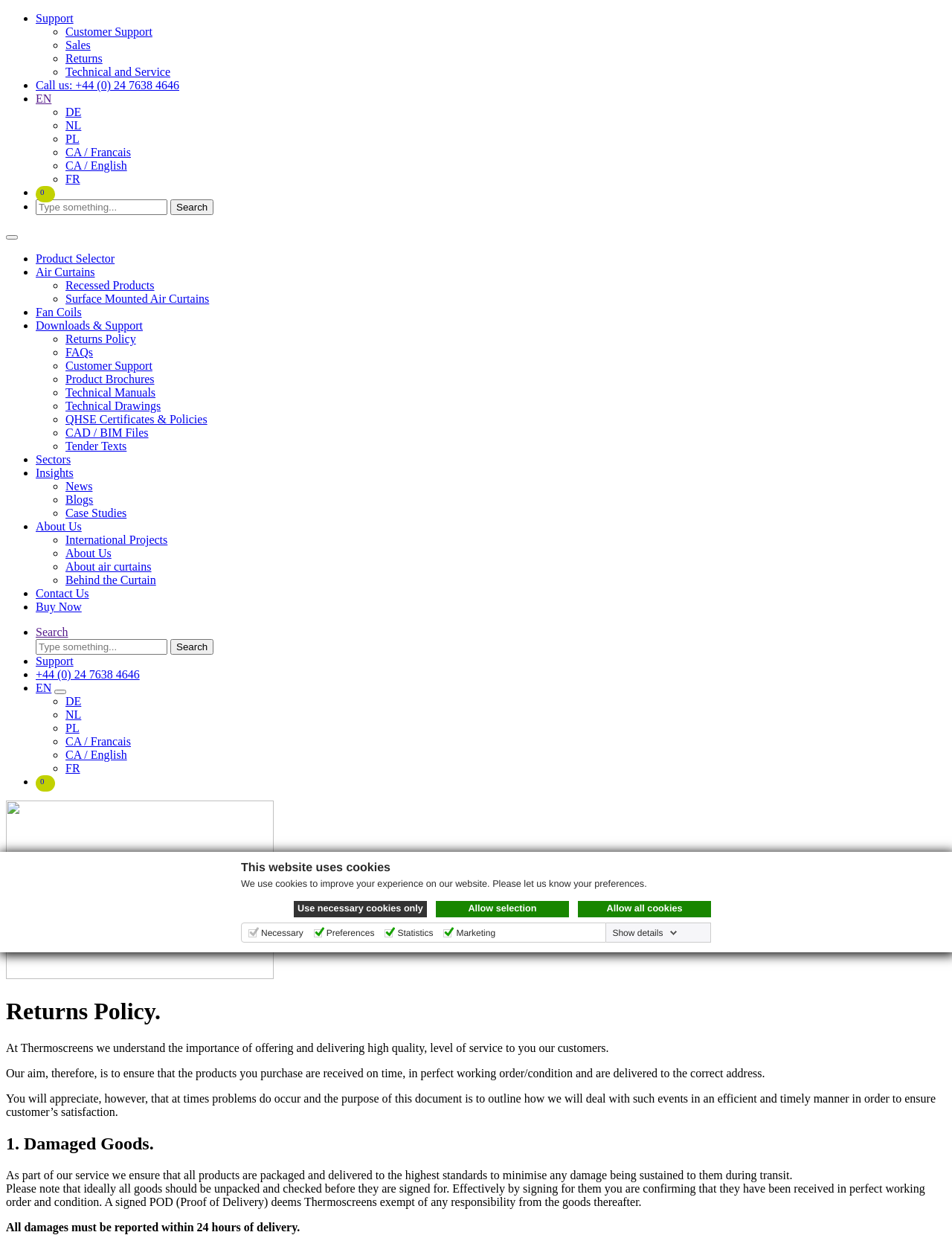Locate the UI element described by Sales in the provided webpage screenshot. Return the bounding box coordinates in the format (top-left x, top-left y, bottom-right x, bottom-right y), ensuring all values are between 0 and 1.

[0.069, 0.031, 0.095, 0.042]